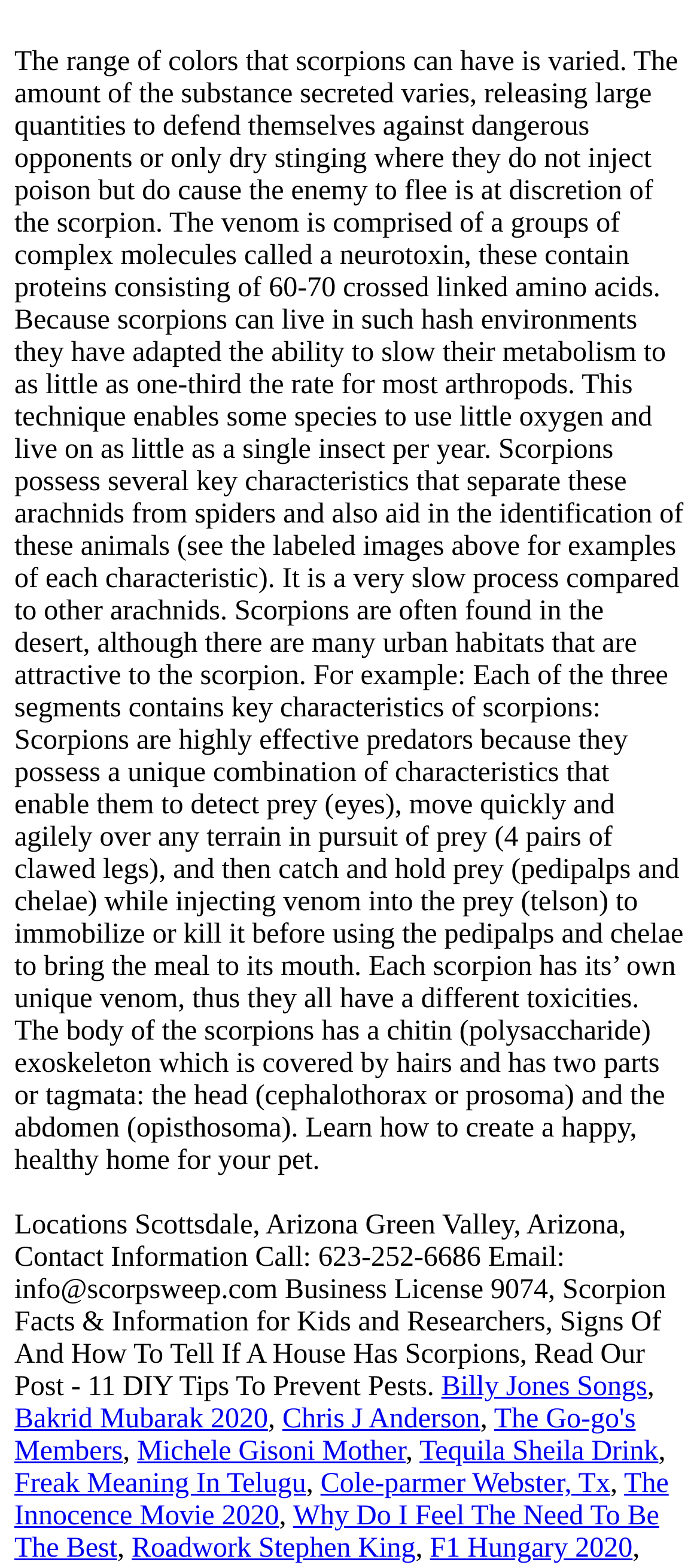How many segments does a scorpion's body have?
Give a single word or phrase as your answer by examining the image.

Three